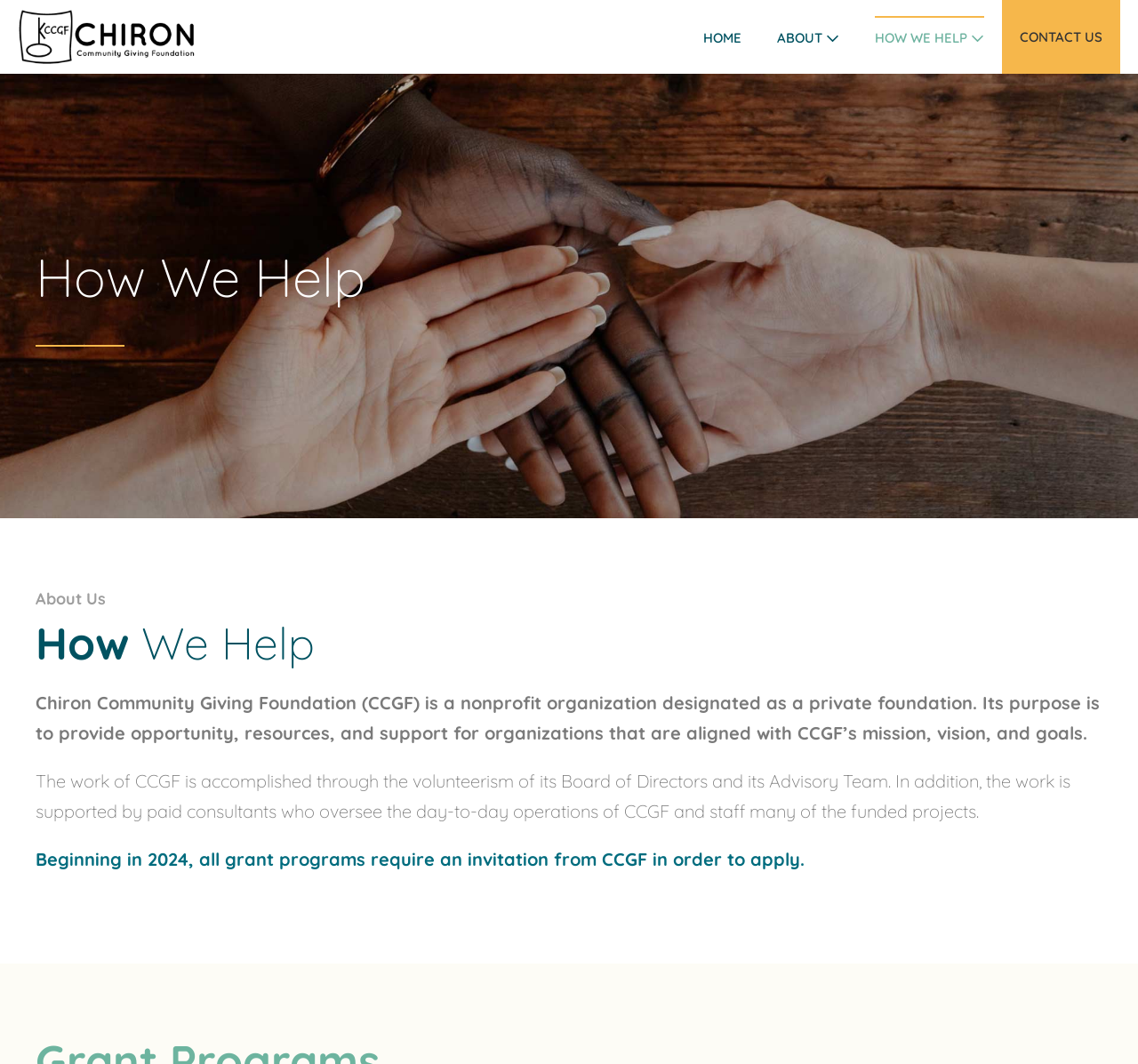What is required to apply for grant programs starting 2024?
Answer with a single word or short phrase according to what you see in the image.

invitation from CCGF